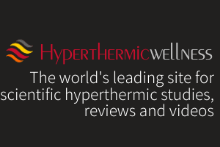What is the primary focus of Hyperthermic Wellness?
Relying on the image, give a concise answer in one word or a brief phrase.

Hyperthermic practices